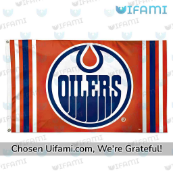Describe all the elements visible in the image meticulously.

The image showcases a vibrant flag featuring the iconic logo of the Edmonton Oilers, a professional ice hockey team based in Edmonton, Alberta. The flag prominently displays the team's circular logo in the center, which features a blue and orange color scheme, indicative of the team's branding. The flag's background is a striking orange, with blue stripes flanking the logo, further emphasizing the team's colors. 

This item is described as "Big Oilers Flag Inspiring Gifts For Edmonton Oilers Fans," making it a perfect decorative piece for fans wishing to show their support. It's marketed as a limited edition item, emphasizing its unique value for collectors and enthusiasts. The caption at the bottom reads, "Chosen Uifami.com, We're Grateful!" highlighting the retailer's appreciation for customers. This flag is not just a sports accessory; it's a symbol of team spirit and loyalty among fans of the Edmonton Oilers.